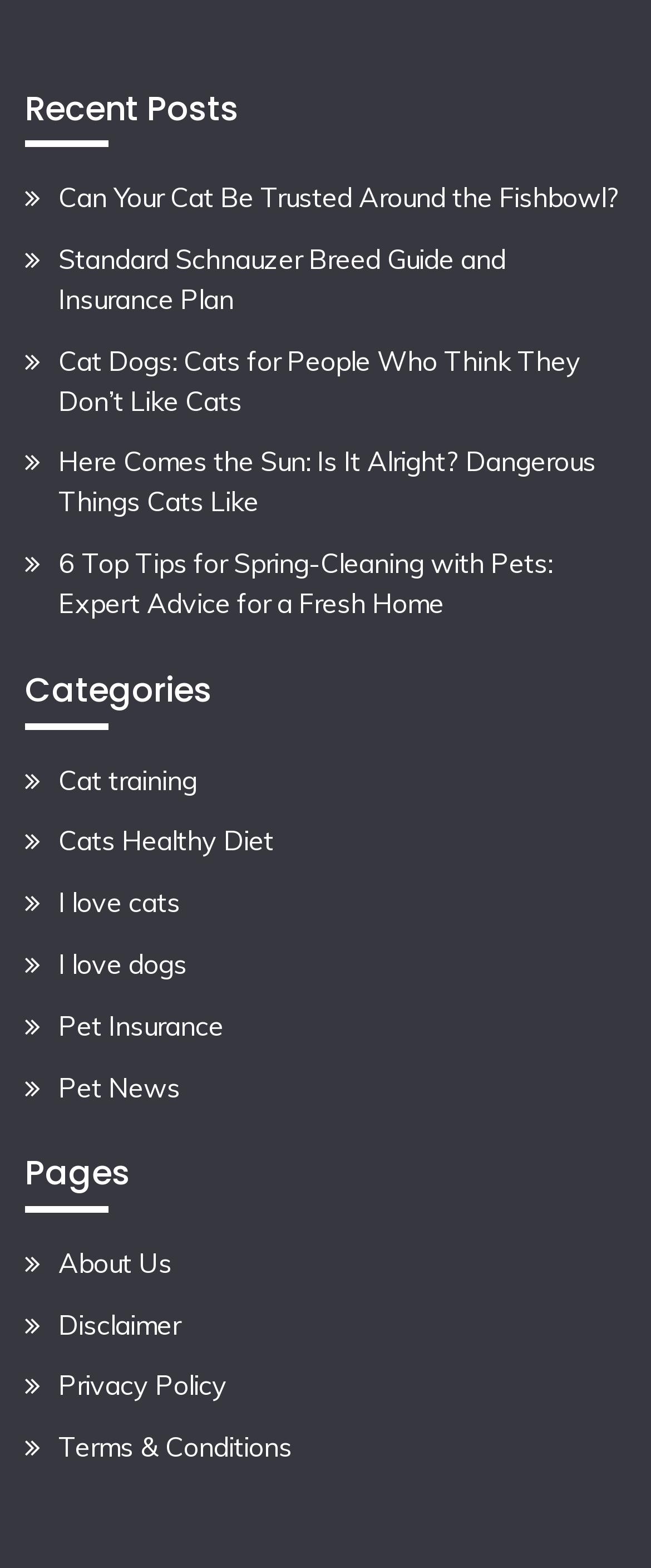Locate the bounding box coordinates of the element you need to click to accomplish the task described by this instruction: "go to about us page".

[0.09, 0.795, 0.264, 0.816]